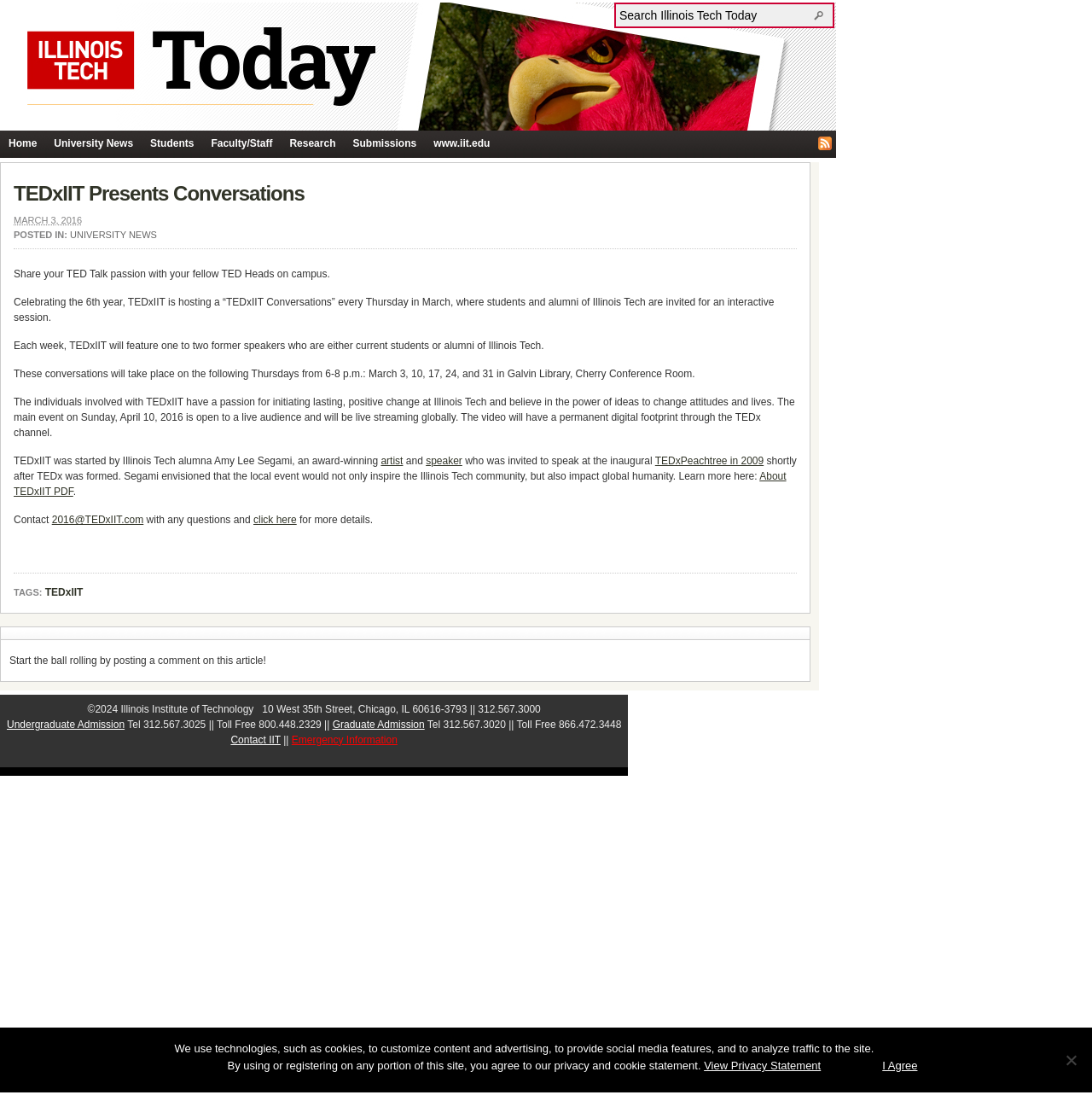What is the name of the event presented by TEDxIIT?
Look at the image and provide a detailed response to the question.

I found the answer by looking at the heading 'TEDxIIT Presents Conversations' and the text 'TEDxIIT Conversations' which is mentioned as an event.